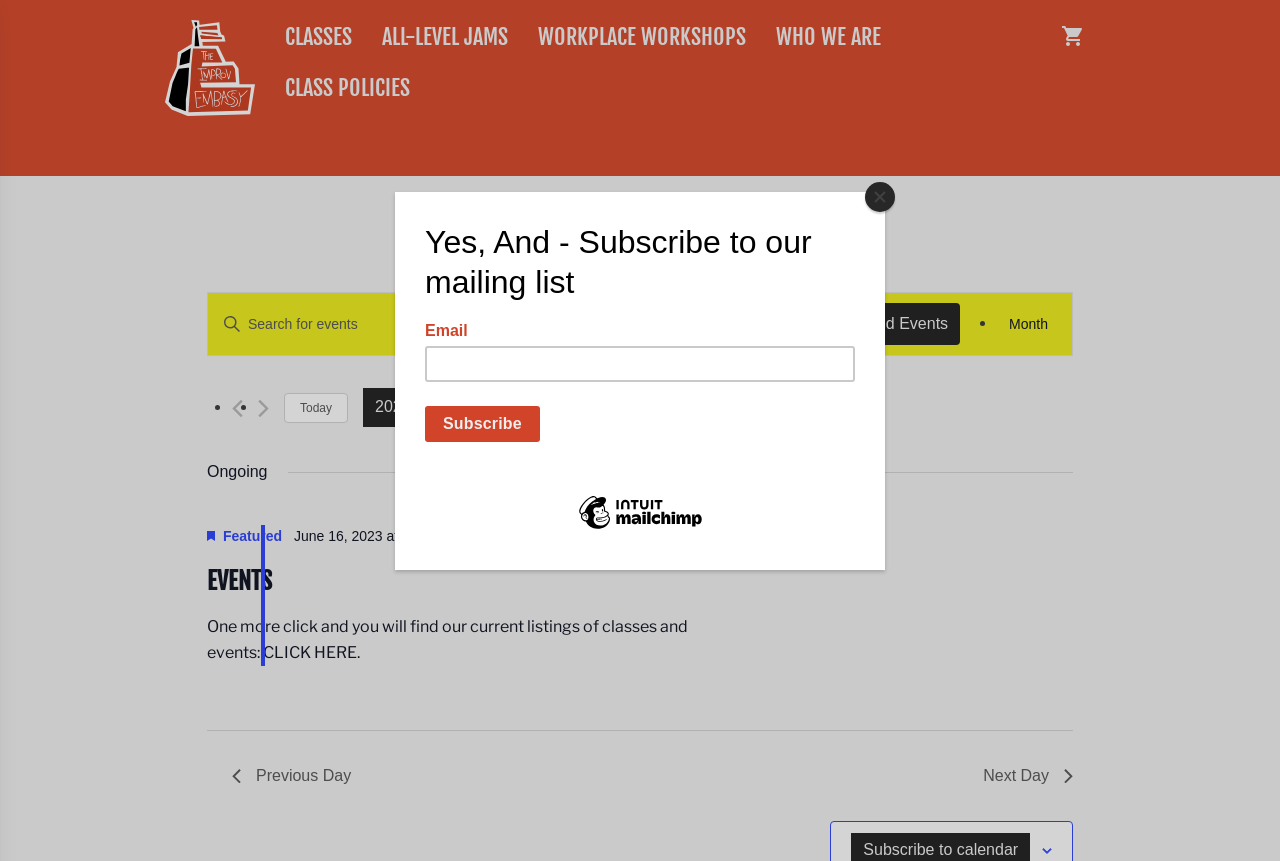Show the bounding box coordinates of the element that should be clicked to complete the task: "Go to the previous day".

[0.181, 0.886, 0.274, 0.916]